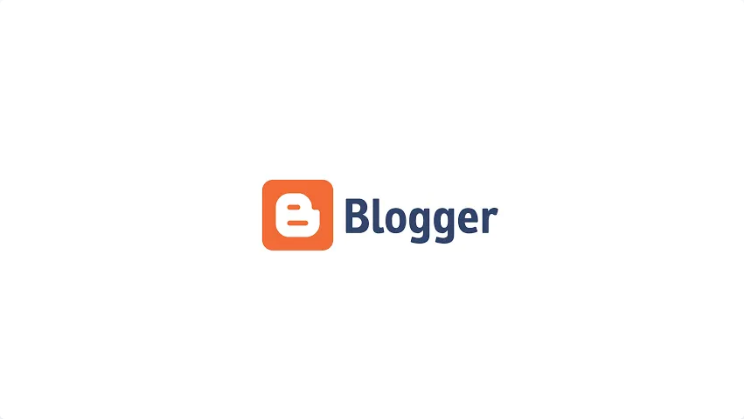Explain the image with as much detail as possible.

The image features the logo of Blogger, a popular blogging platform developed by Pyra Labs and now owned by Google. The design includes a distinctive orange square icon with a stylized letter 'B' symbolizing a blog, paired with the word "Blogger" in bold navy blue font. This logo represents a user-friendly platform aimed at new bloggers who desire an easy and accessible way to share their thoughts and writings online. Blogger offers a straightforward setup process, making it an ideal choice for beginners looking to embark on their blogging journey.